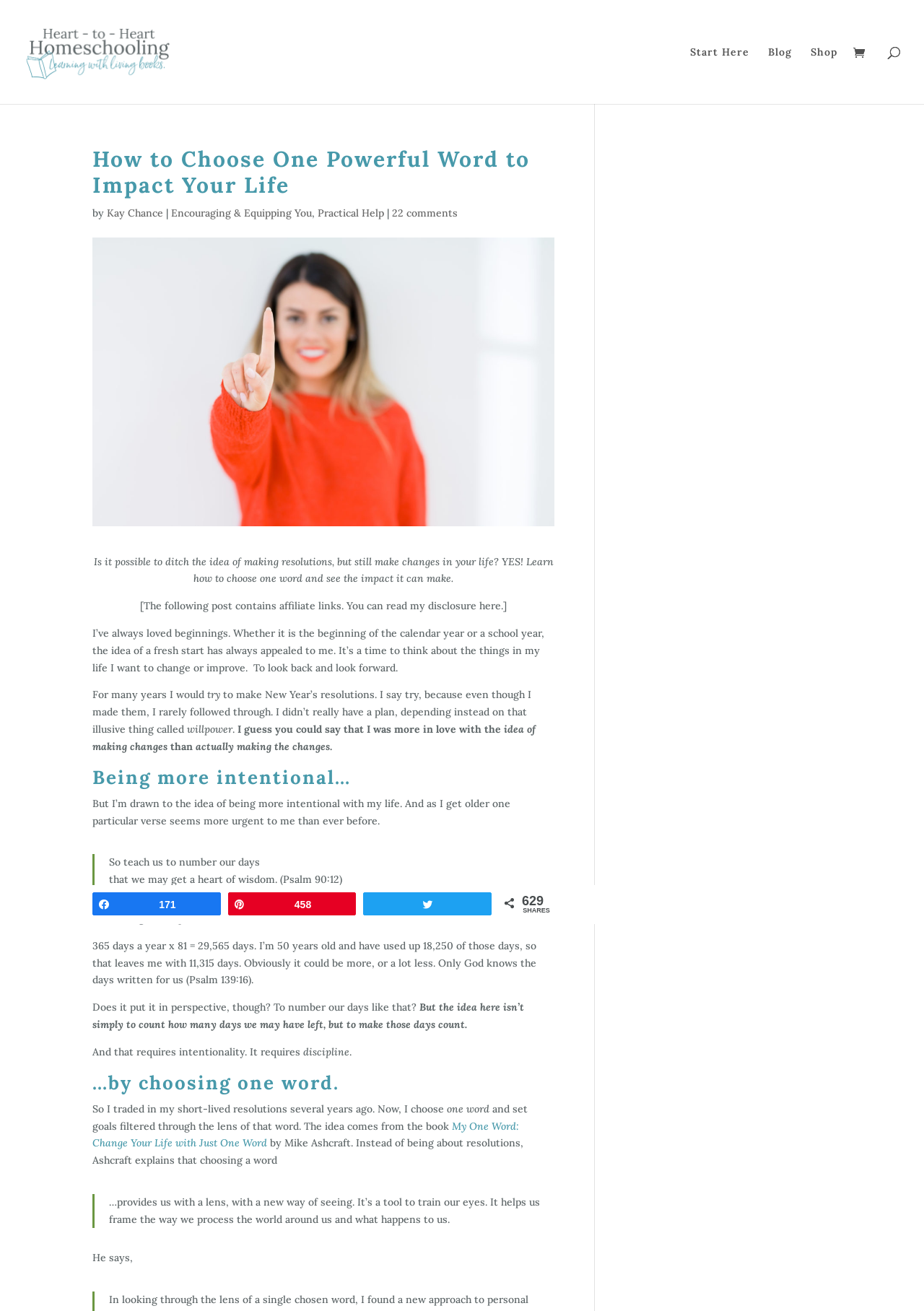Give a detailed account of the webpage.

This webpage is about choosing one powerful word to impact one's life, specifically as an alternative to making New Year's resolutions. At the top, there is a navigation bar with links to "Start Here", "Blog", "Shop", and a social media icon. Below the navigation bar, there is a heading that reads "How to Choose One Powerful Word to Impact Your Life" followed by the author's name, "Kay Chance", and a brief description of the blog.

The main content of the webpage is divided into sections, each with a heading. The first section discusses the idea of ditching New Year's resolutions and instead choosing one word to make a positive impact. There is an image related to the topic above this section.

The next section, "Being more intentional…", talks about the importance of being intentional with one's life and references a Bible verse. This section is followed by a blockquote with a quote from Psalm 90:12.

The subsequent section discusses the idea of numbering one's days and making the most of the time one has. There is a calculation of the average number of days a person has in their lifetime, and the author reflects on the importance of making each day count.

The final section, "…by choosing one word", explains how the author has traded in traditional resolutions for choosing a single word to guide their goals and decisions. There is a reference to a book, "My One Word: Change Your Life with Just One Word" by Mike Ashcraft, which inspired this approach. The section concludes with a blockquote from the book, highlighting the benefits of choosing a word to guide one's life.

At the bottom of the webpage, there are social media links and a count of shares.